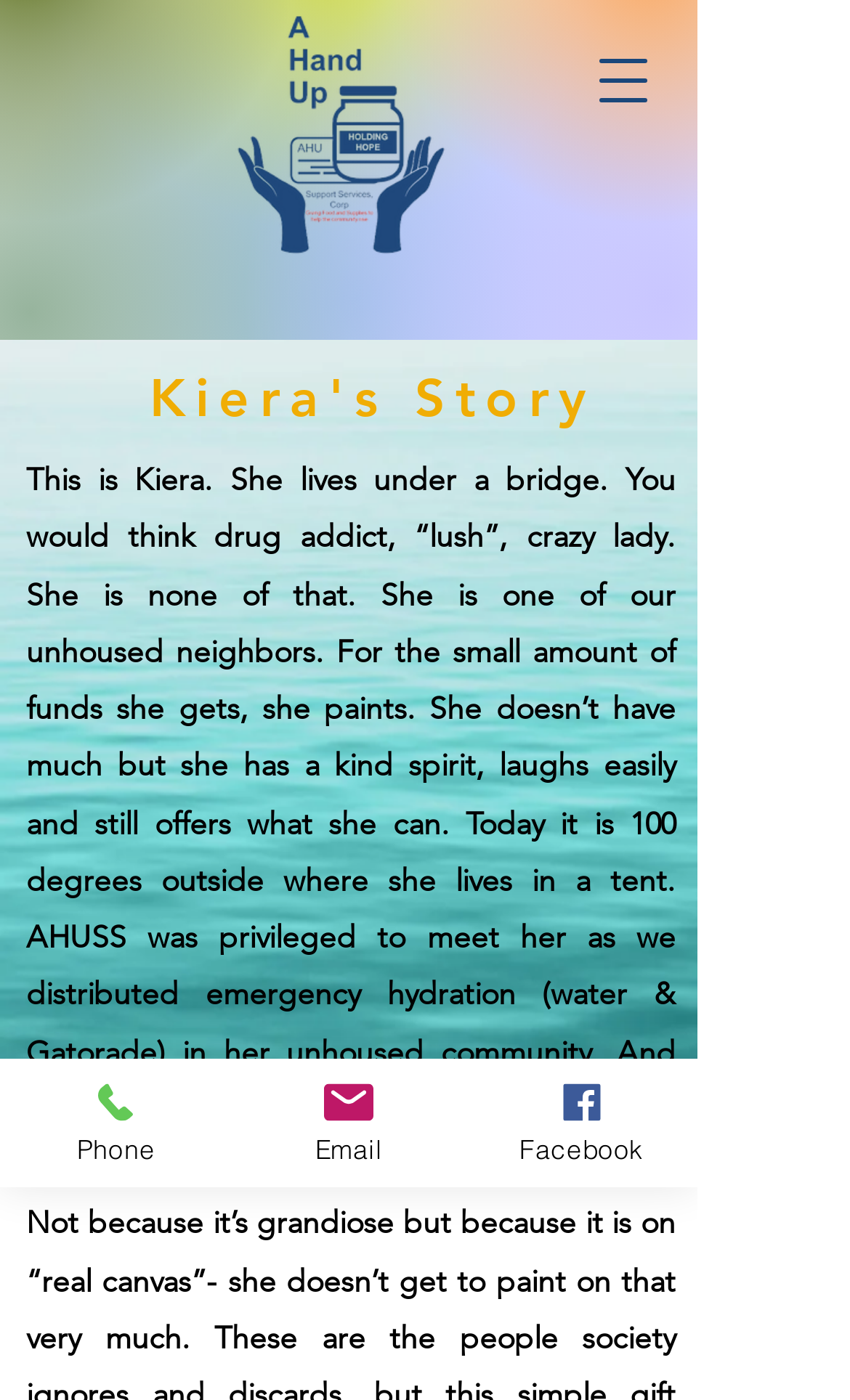Summarize the webpage with a detailed and informative caption.

The webpage features a logo at the top left corner, which is an image of "NEW logo trans.png". To the right of the logo, there is a button to open a navigation menu. Below the logo, a prominent heading "Kiera's Story" is displayed.

At the bottom of the page, there are three links aligned horizontally: "Phone", "Email", and "Facebook". Each link is accompanied by a small image to its right. The "Phone" link is located at the bottom left, followed by the "Email" link, and then the "Facebook" link at the bottom right.